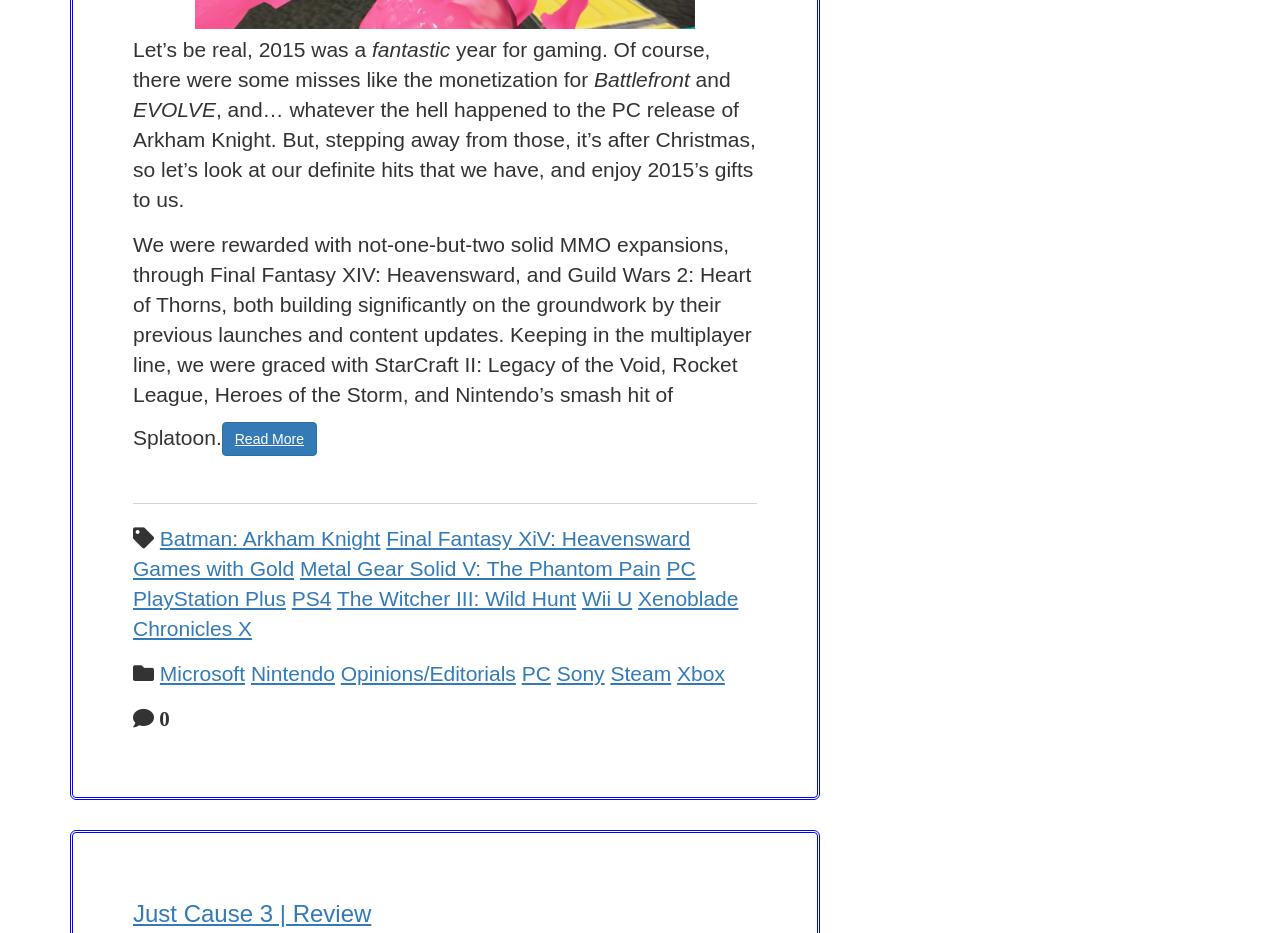Please provide a detailed answer to the question below by examining the image:
What is the purpose of the 'Read More' link?

The 'Read More' link is likely a continuation of the article, allowing the reader to access the rest of the content beyond what is initially displayed.